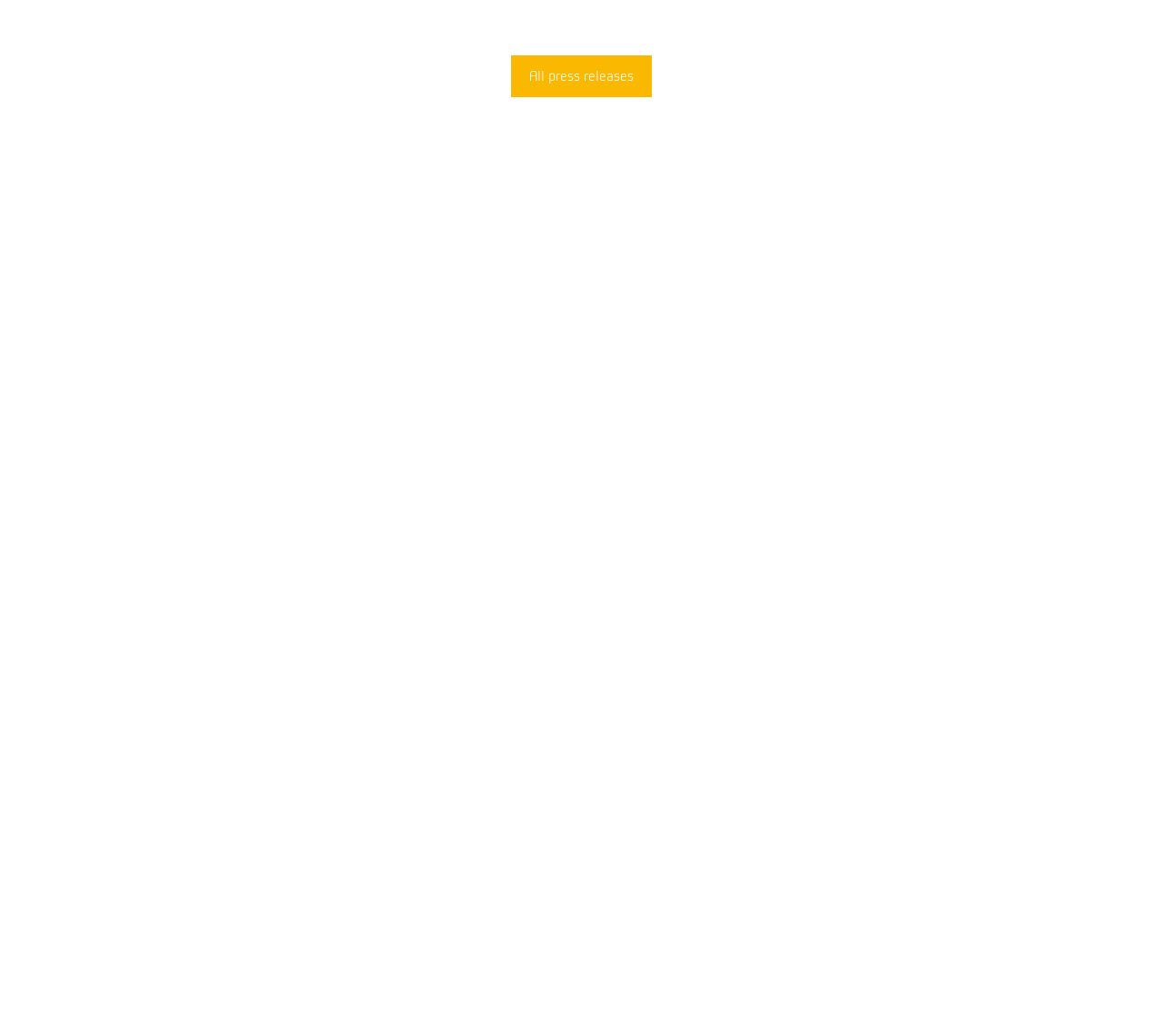Respond to the question with just a single word or phrase: 
What is the company name?

GOLDBECK SOLAR